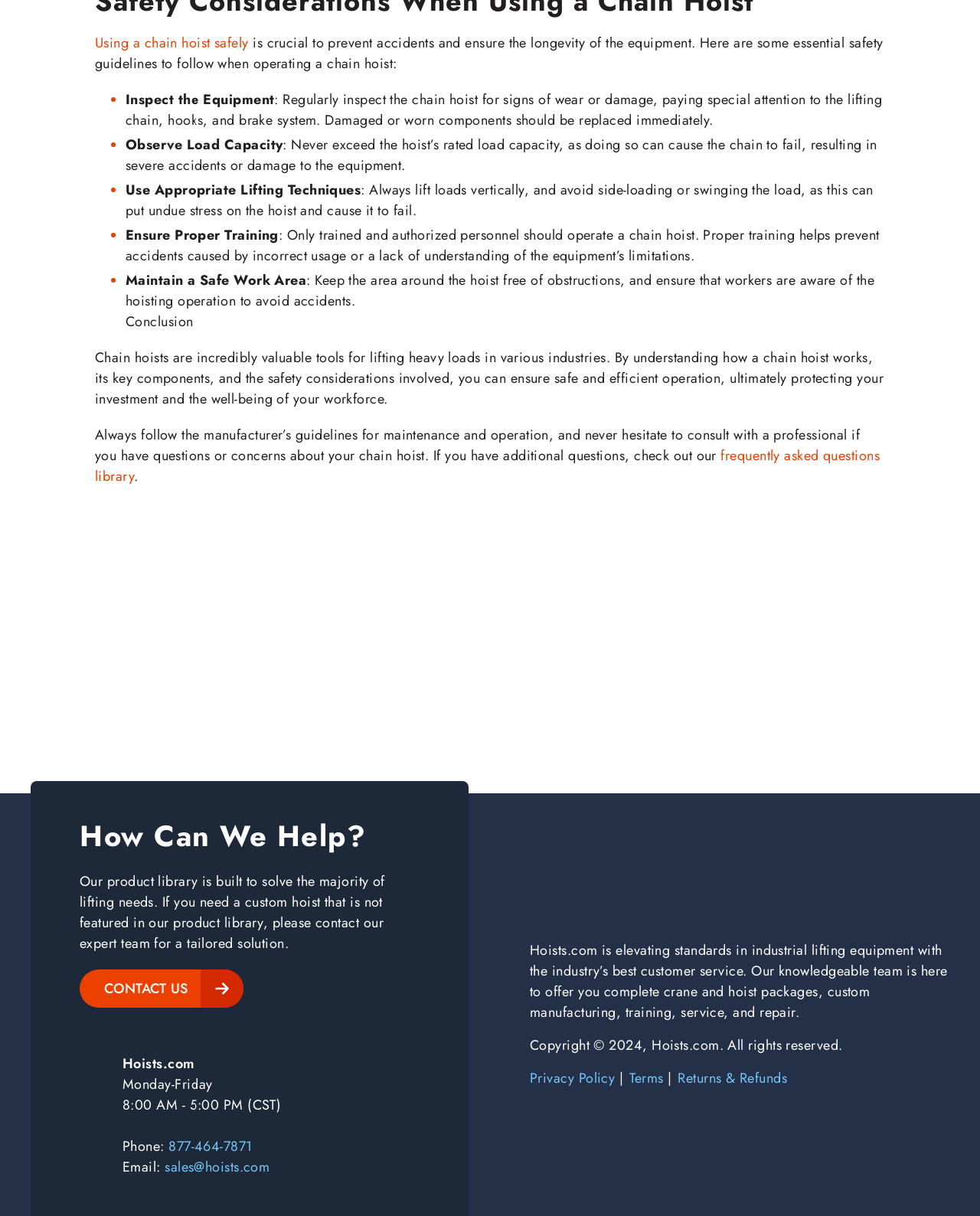Using the information shown in the image, answer the question with as much detail as possible: What is the purpose of inspecting a chain hoist?

According to the webpage, inspecting a chain hoist is crucial to prevent accidents and ensure the longevity of the equipment. This is mentioned in the safety guidelines section, where it is stated that regular inspection of the chain hoist for signs of wear or damage is necessary, paying special attention to the lifting chain, hooks, and brake system.